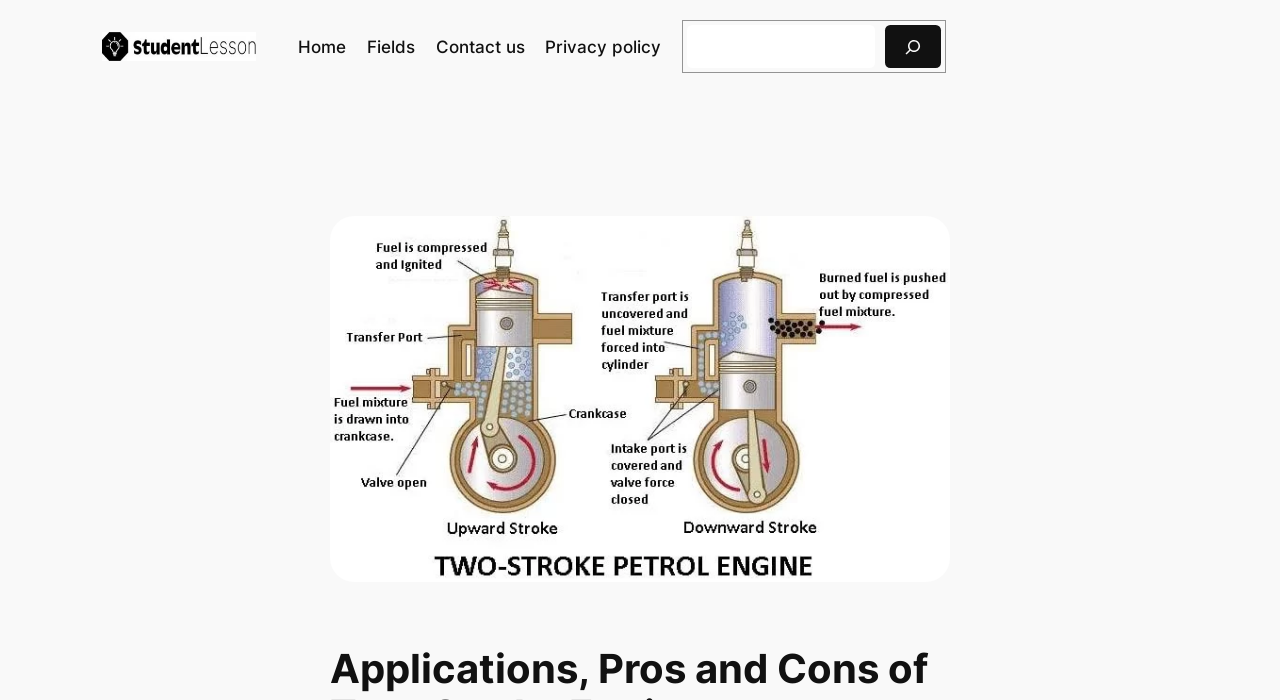Determine the bounding box for the UI element that matches this description: "alt="Student Lesson"".

[0.08, 0.046, 0.2, 0.087]